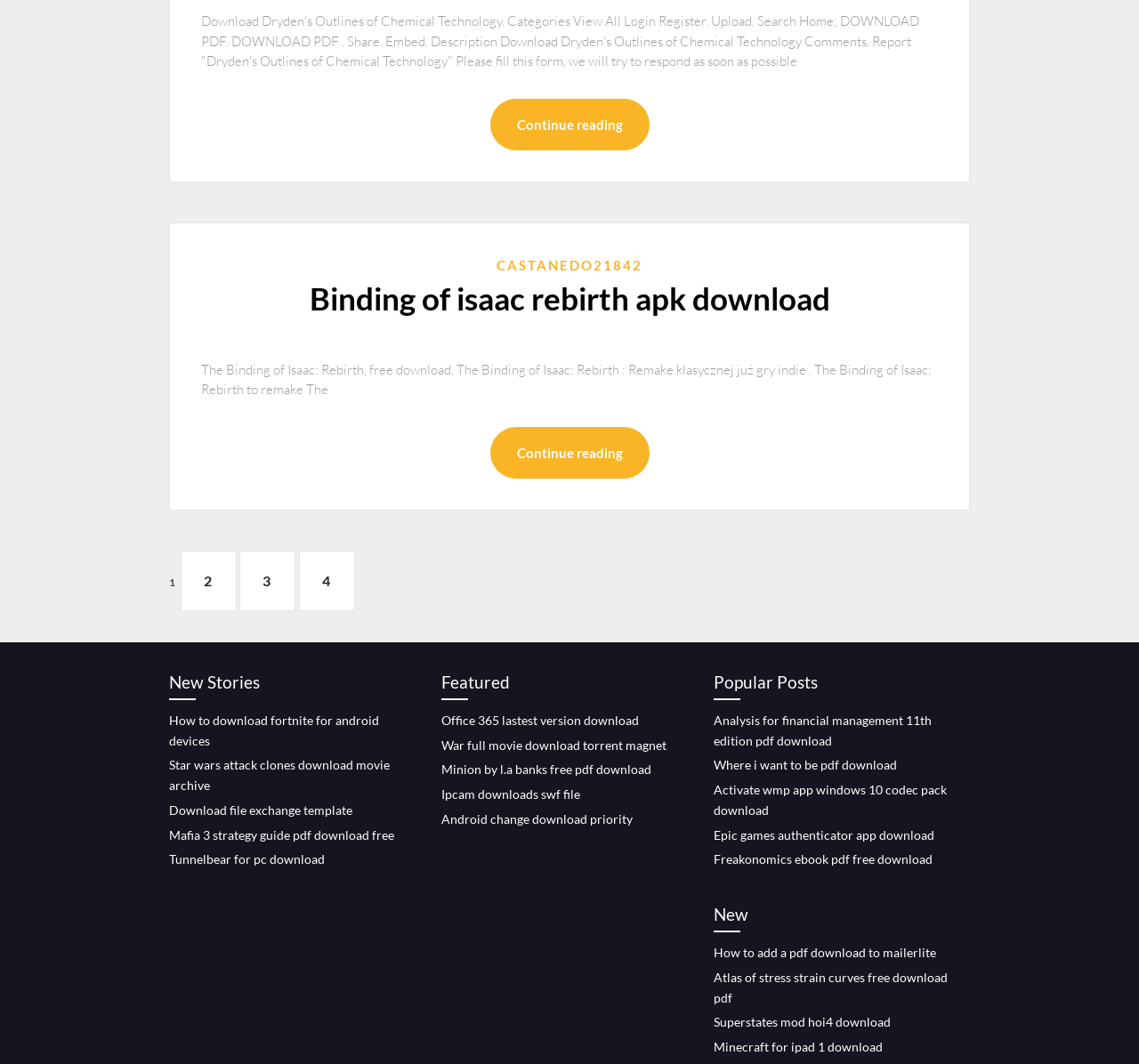Can you determine the bounding box coordinates of the area that needs to be clicked to fulfill the following instruction: "Visit SCD Consulting Services"?

None